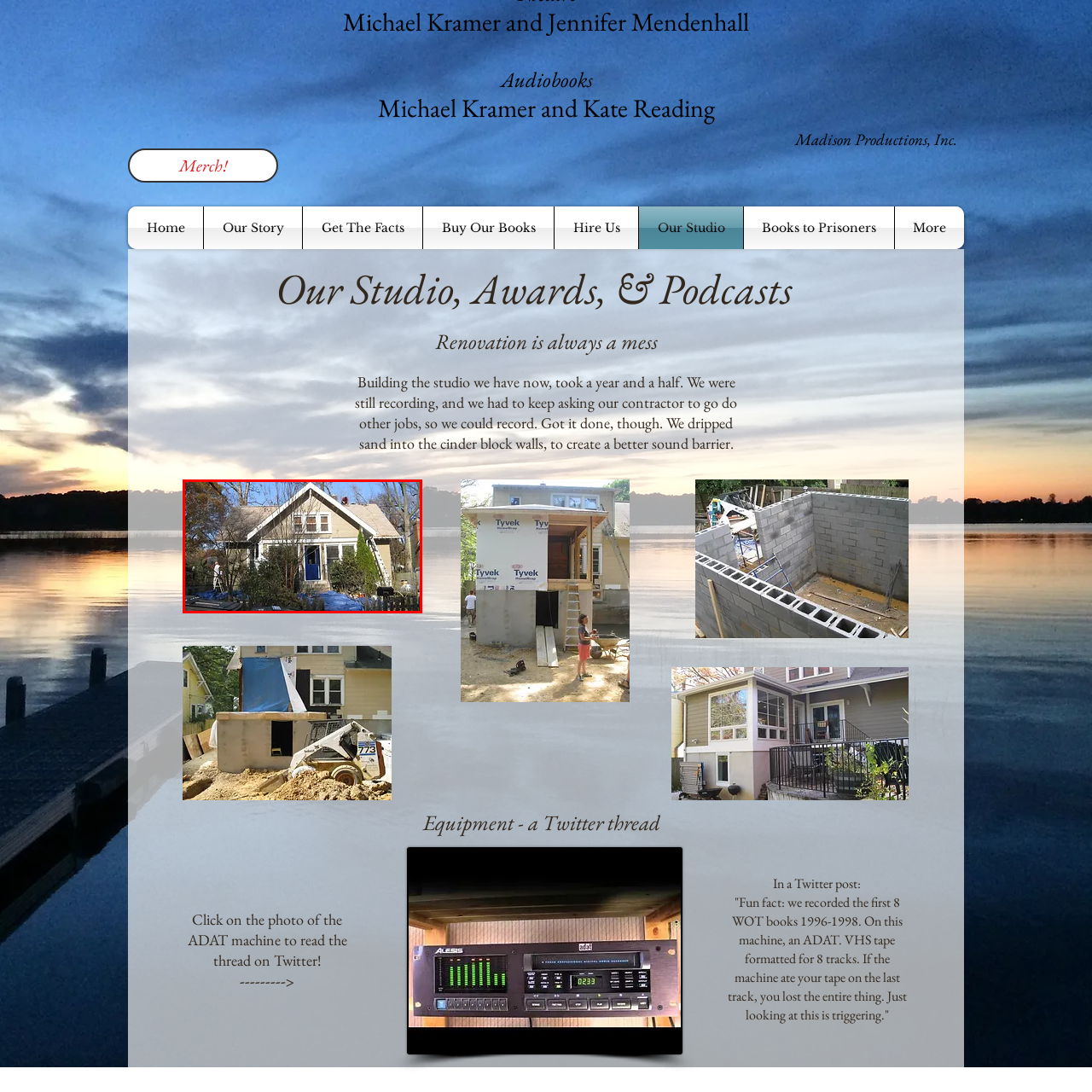Create a detailed narrative describing the image bounded by the red box.

This image depicts a charming house undergoing maintenance, showcasing a blend of renovation and nature. The house, painted in a warm beige hue, features classic architectural elements including multiple windows and a gabled roof. A striking blue door stands out prominently, welcoming visitors.

In the foreground, a worker is seen on a ladder, likely engaged in roofing or exterior work, while another individual appears to be attending to the landscaping in the yard, which is adorned with various shrubs and small trees. The ground is covered with blue tarps, likely to protect the foliage and surroundings during the renovation process. 

The scene is set against a clear blue sky, making it a bright and visually appealing depiction of a productive home improvement project. This image is part of a blog or website that discusses the challenges and experiences of home renovations, as highlighted by the accompanying text, which provides an engaging narrative about the transformation of this space.